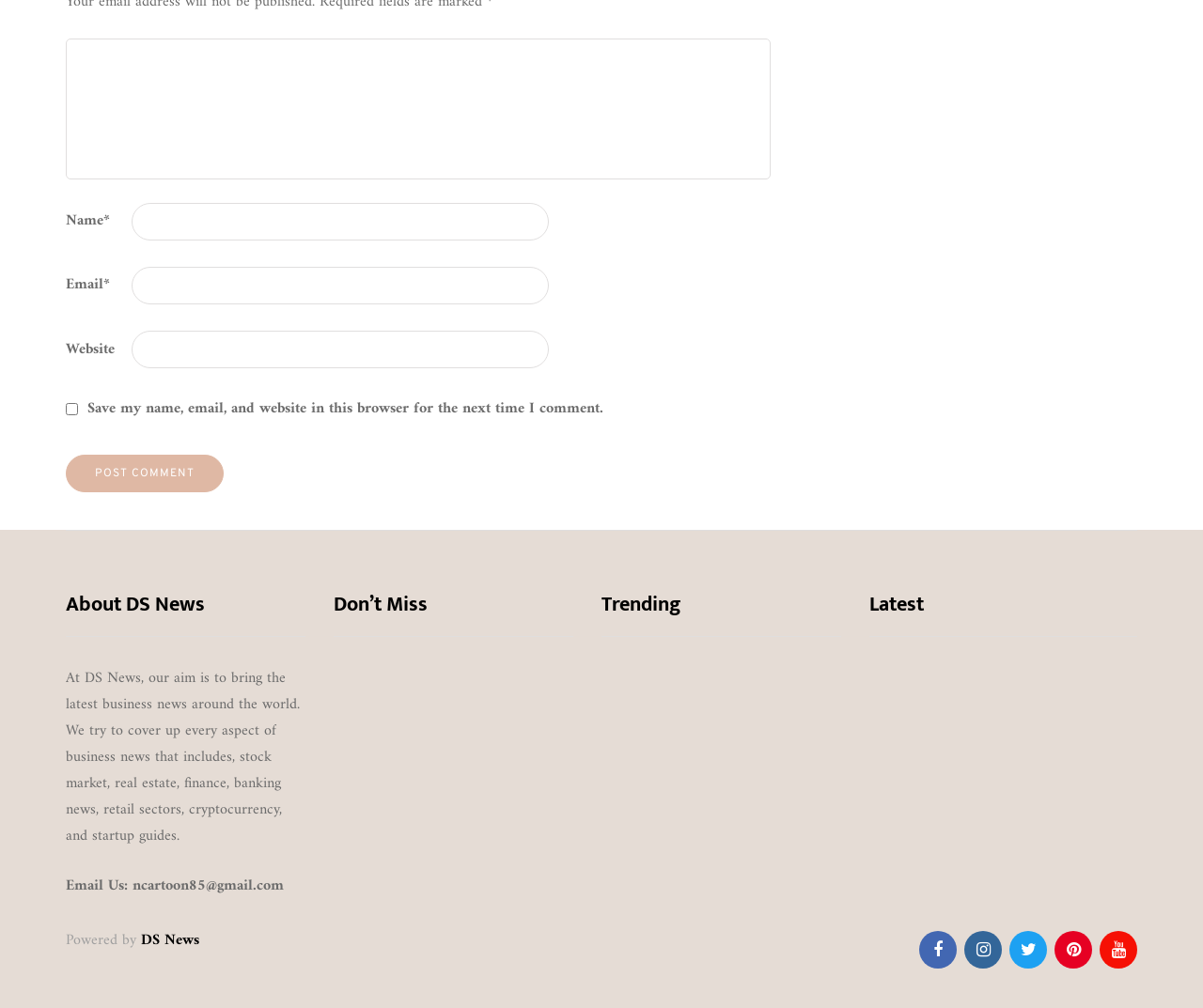Reply to the question with a single word or phrase:
What is the category of the article 'Best Popeyes Menu Items (From a Nutritionist’s POV)'

Food